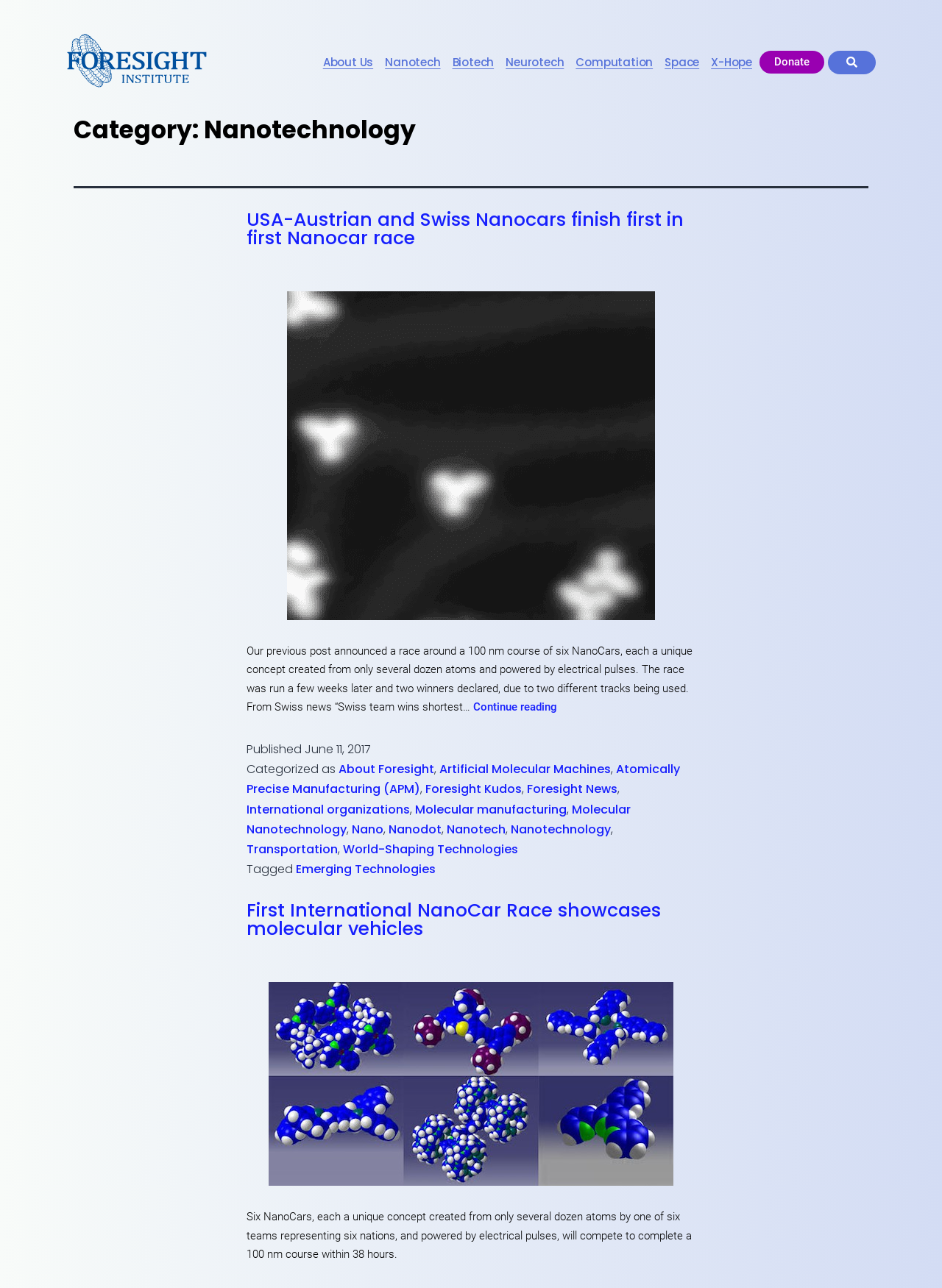Using the element description: "Transportation", determine the bounding box coordinates. The coordinates should be in the format [left, top, right, bottom], with values between 0 and 1.

[0.262, 0.653, 0.359, 0.666]